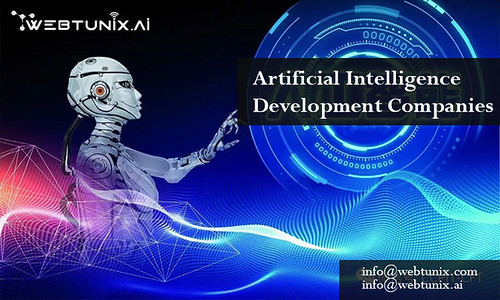What is the logo displayed at the top left?
Using the image provided, answer with just one word or phrase.

WEBTUNIX.AI